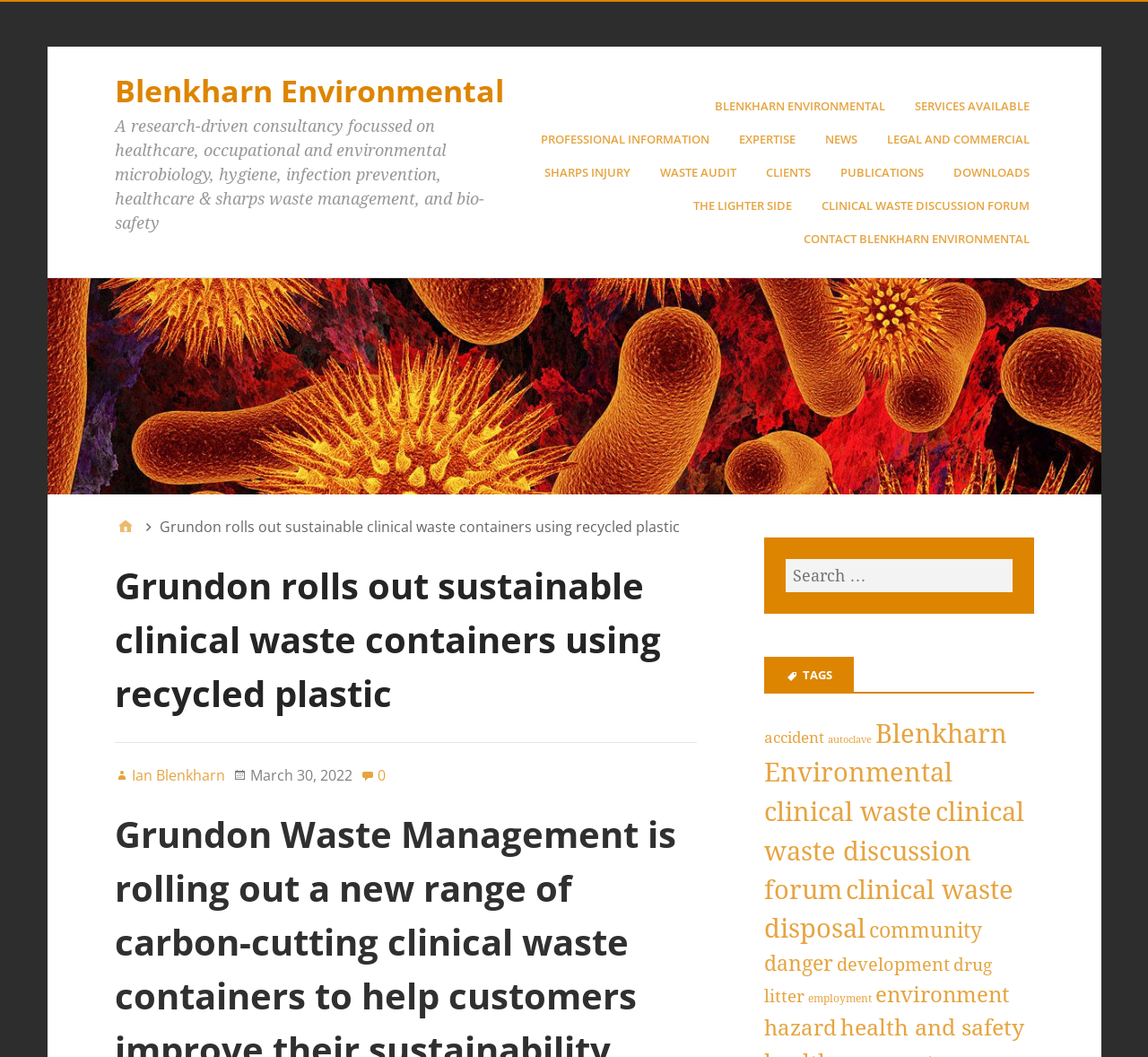Pinpoint the bounding box coordinates of the clickable area necessary to execute the following instruction: "Go to the 'NEWS' page". The coordinates should be given as four float numbers between 0 and 1, namely [left, top, right, bottom].

[0.718, 0.116, 0.75, 0.148]